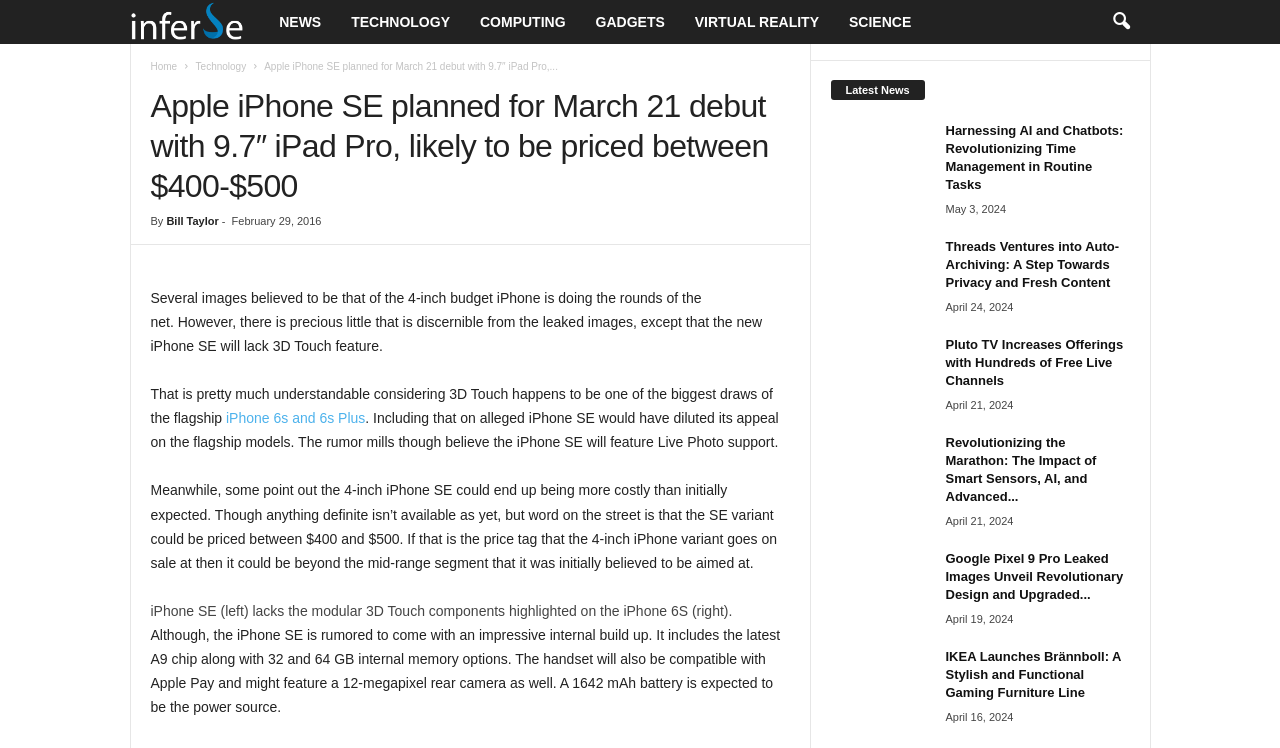Please reply to the following question using a single word or phrase: 
What is the camera resolution of the iPhone SE?

12-megapixel